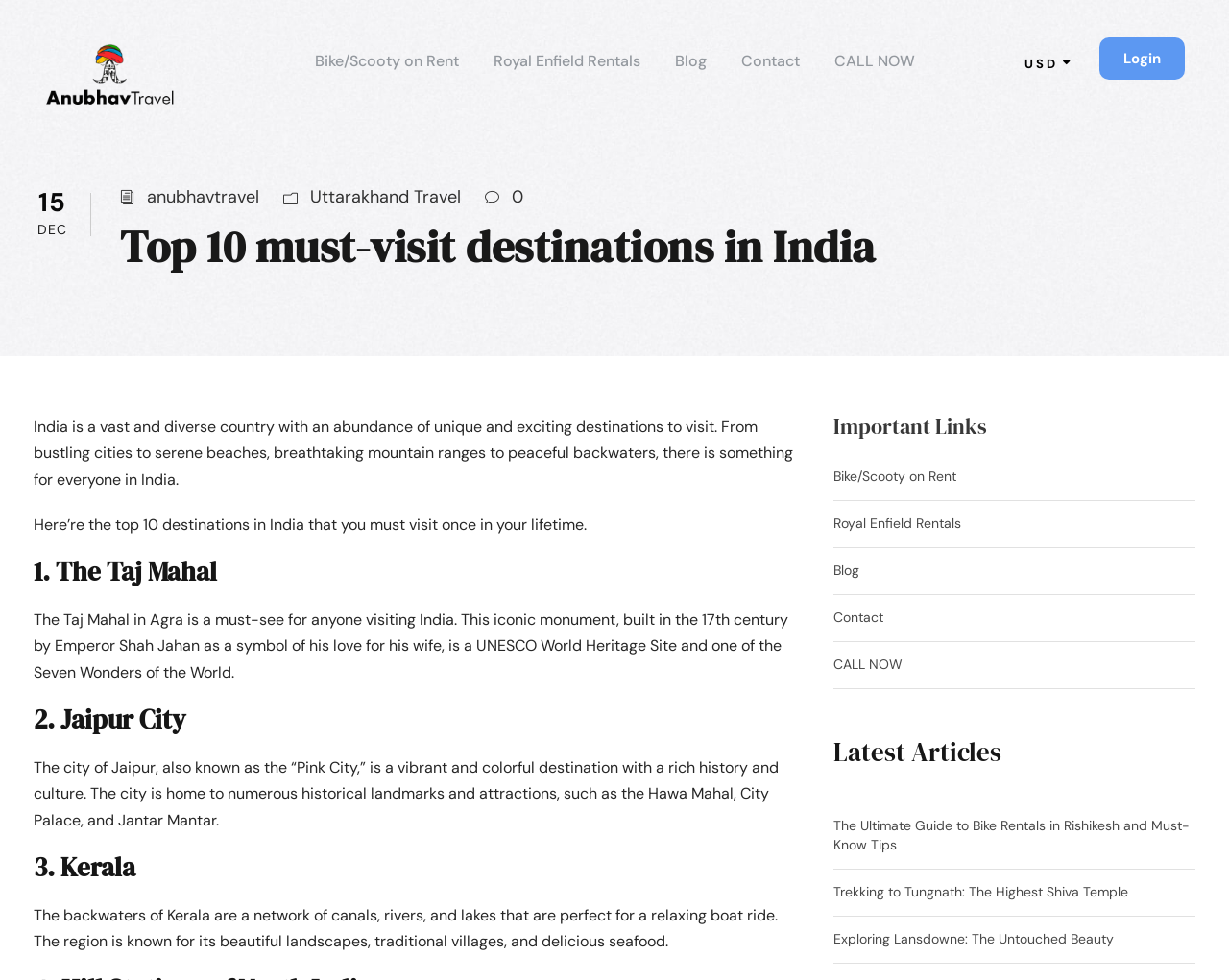Create a detailed summary of all the visual and textual information on the webpage.

The webpage is about Anubhav Travel, a travel company that offers various services and destinations in India. At the top, there is a logo of Anubhav Travel, which is an image with a link to the company's homepage. Below the logo, there are several links to different services, including bike and scooter rentals, Royal Enfield rentals, a blog, contact information, and a "CALL NOW" button.

On the left side of the page, there is a section that displays the date, with the day "15" and the month "DEC" written in a vertical format. Below this section, there are links to social media profiles, including "anubhavtravel" and "Uttarakhand Travel".

The main content of the page is a list of the top 10 must-visit destinations in India. The title of the list is "Top 10 must-visit destinations in India" and is written in a large font. Below the title, there is a brief introduction to India, describing it as a vast and diverse country with many unique and exciting destinations to visit.

The list of destinations is divided into sections, each with a heading that indicates the destination's number and name. The first destination is the Taj Mahal, which is described as a must-see monument built in the 17th century by Emperor Shah Jahan. The second destination is Jaipur City, which is known for its rich history and culture, and is home to many historical landmarks and attractions. The third destination is Kerala, which is famous for its backwaters, beautiful landscapes, and delicious seafood.

On the right side of the page, there are two sections: "Important Links" and "Latest Articles". The "Important Links" section contains links to bike and scooter rentals, Royal Enfield rentals, a blog, contact information, and a "CALL NOW" button. The "Latest Articles" section contains links to three articles, including "The Ultimate Guide to Bike Rentals in Rishikesh and Must-Know Tips", "Trekking to Tungnath: The Highest Shiva Temple", and "Exploring Lansdowne: The Untouched Beauty".